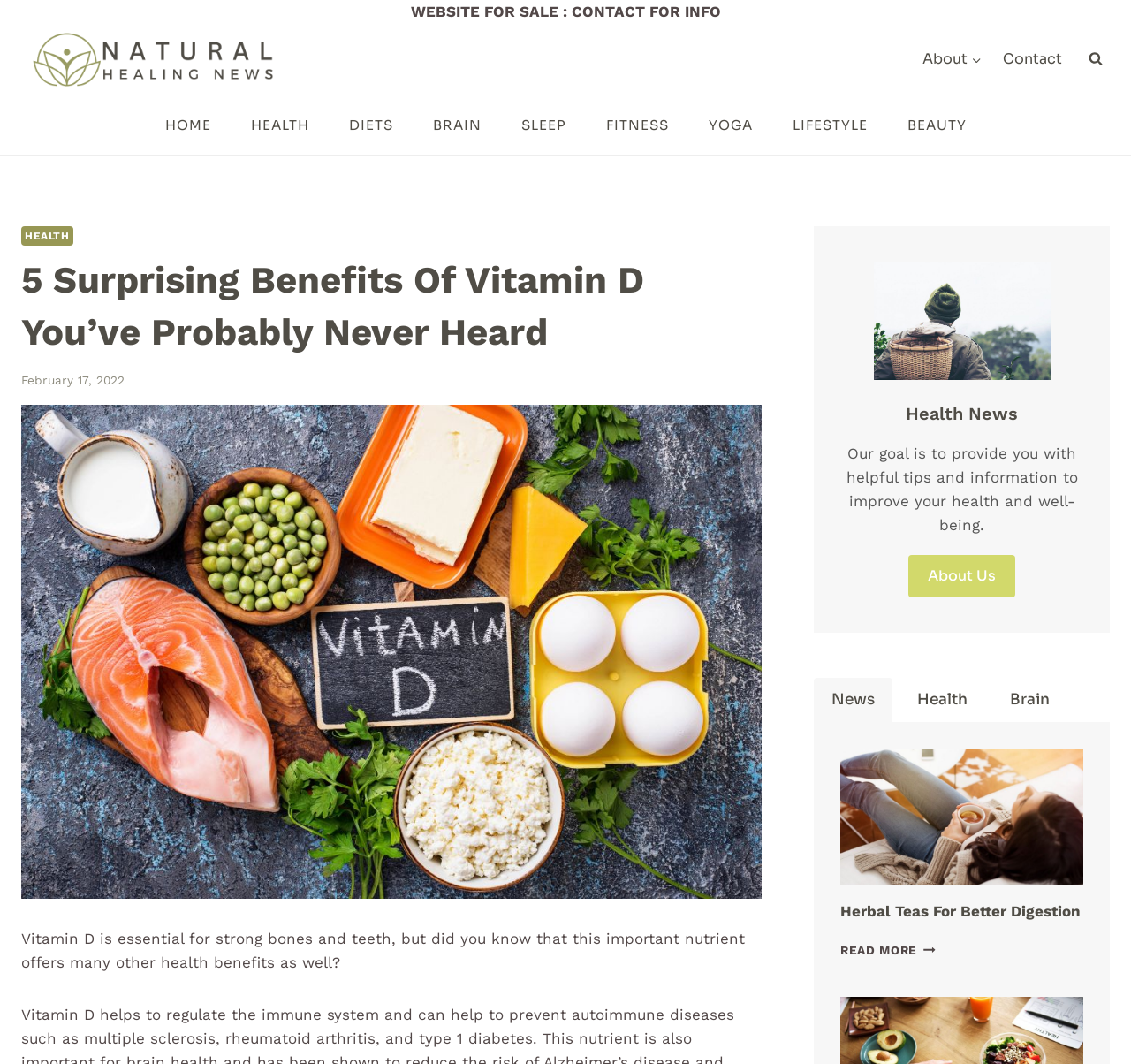Please identify the bounding box coordinates of the clickable area that will allow you to execute the instruction: "Click on the 'Natural Healing News' link".

[0.019, 0.025, 0.253, 0.087]